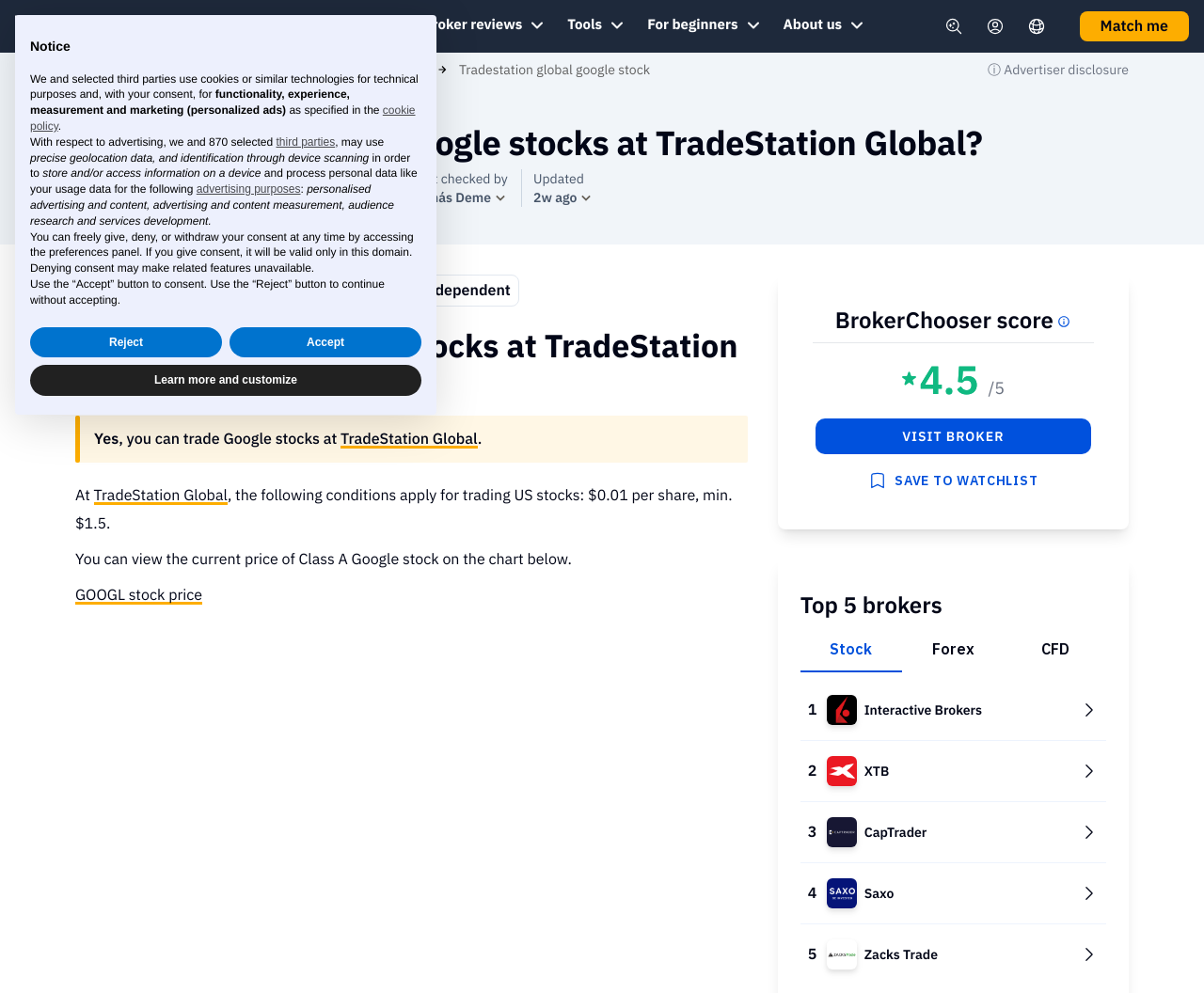Specify the bounding box coordinates of the area that needs to be clicked to achieve the following instruction: "Search for something".

[0.775, 0.006, 0.809, 0.047]